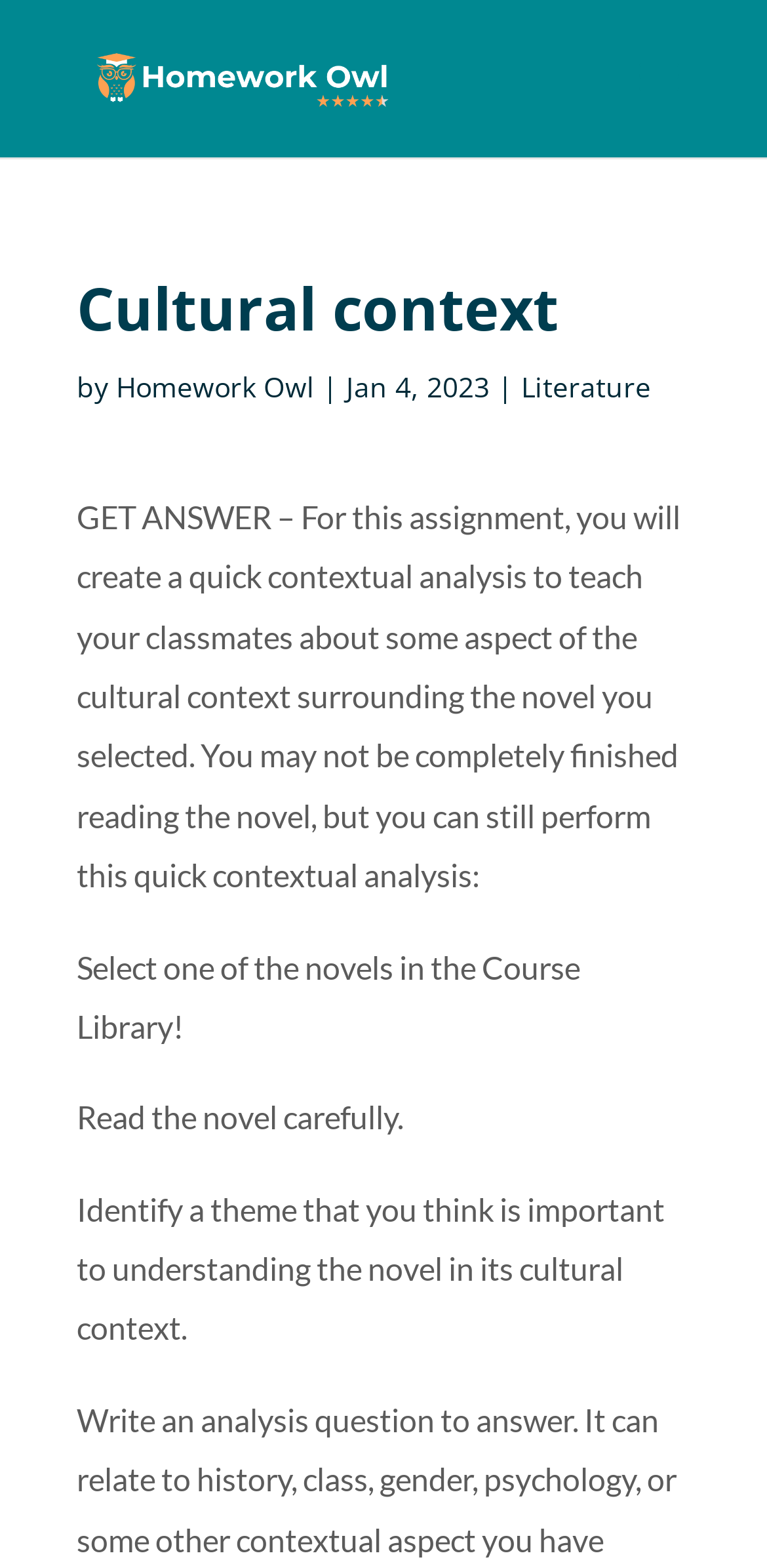From the webpage screenshot, predict the bounding box coordinates (top-left x, top-left y, bottom-right x, bottom-right y) for the UI element described here: Literature

[0.679, 0.235, 0.849, 0.258]